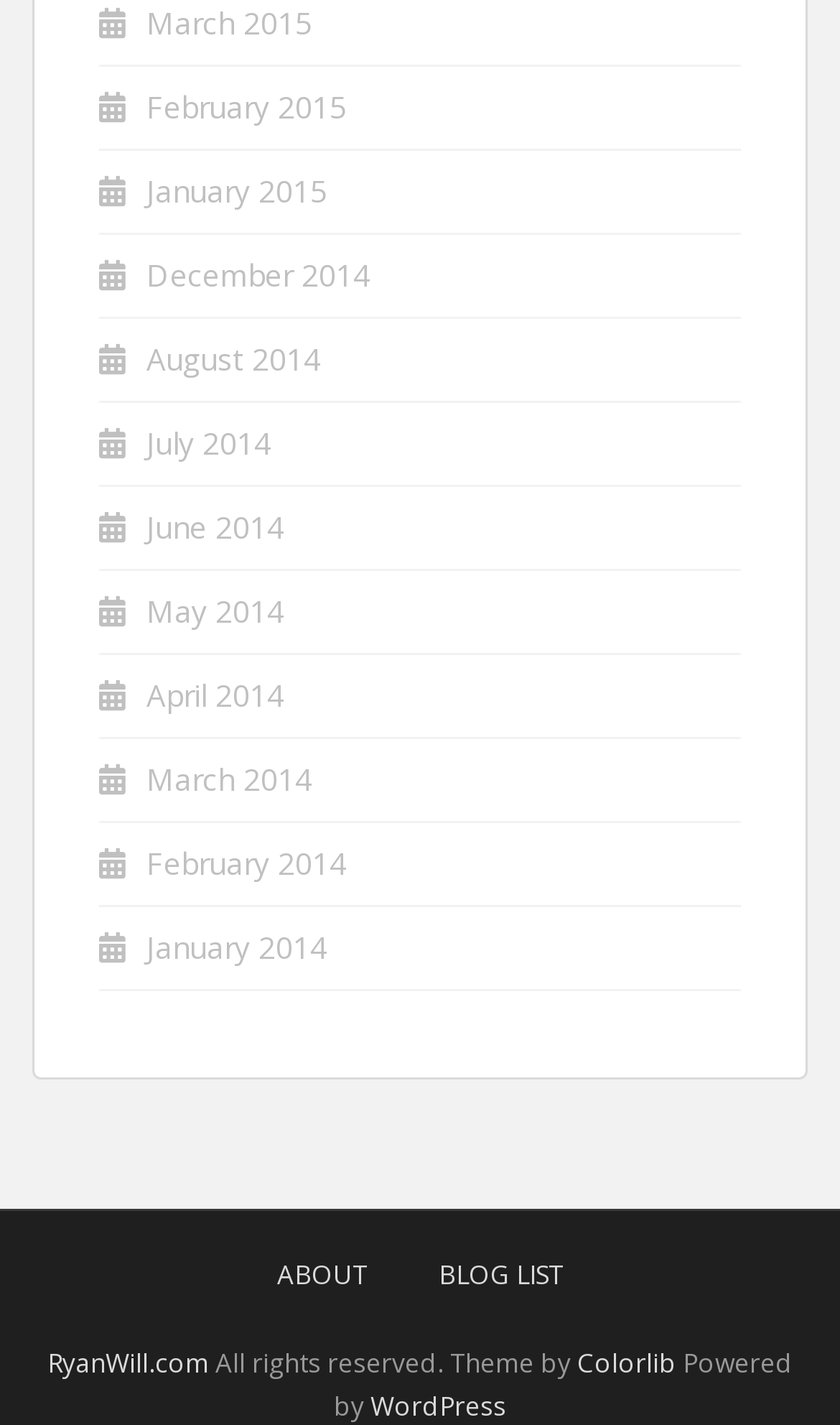Pinpoint the bounding box coordinates of the clickable element to carry out the following instruction: "Check blog posts in January 2014."

[0.174, 0.651, 0.39, 0.679]